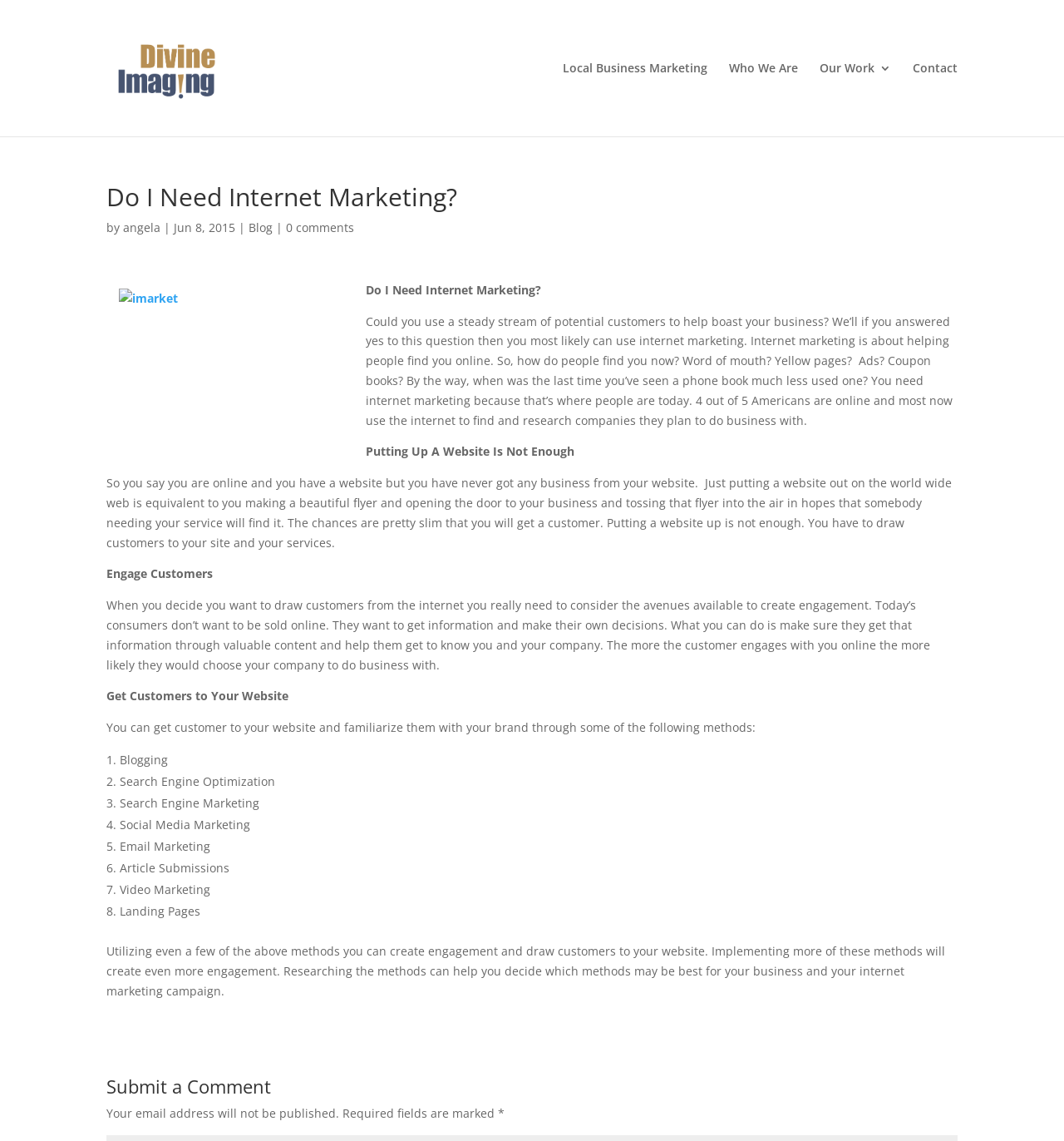Summarize the contents and layout of the webpage in detail.

The webpage is about internet marketing, specifically discussing the importance of having an online presence and how to attract customers to a website. At the top, there is a logo of "Divine Imaging" accompanied by a link to the company's website. Below the logo, there are four navigation links: "Local Business Marketing", "Who We Are", "Our Work 3", and "Contact".

The main content of the webpage is an article titled "Do I Need Internet Marketing?" written by "angela" on June 8, 2015. The article explains the benefits of internet marketing, stating that it helps people find businesses online. It also highlights the importance of having a website, but notes that simply having a website is not enough; businesses need to draw customers to their site and engage with them.

The article is divided into sections, including "Putting Up A Website Is Not Enough", "Engage Customers", "Get Customers to Your Website", and a list of methods to attract customers, such as blogging, search engine optimization, social media marketing, and email marketing. Each section provides a brief explanation of the topic.

At the bottom of the page, there is a section for submitting a comment, with a heading "Submit a Comment" and a note stating that email addresses will not be published. There are also required fields marked with an asterisk.